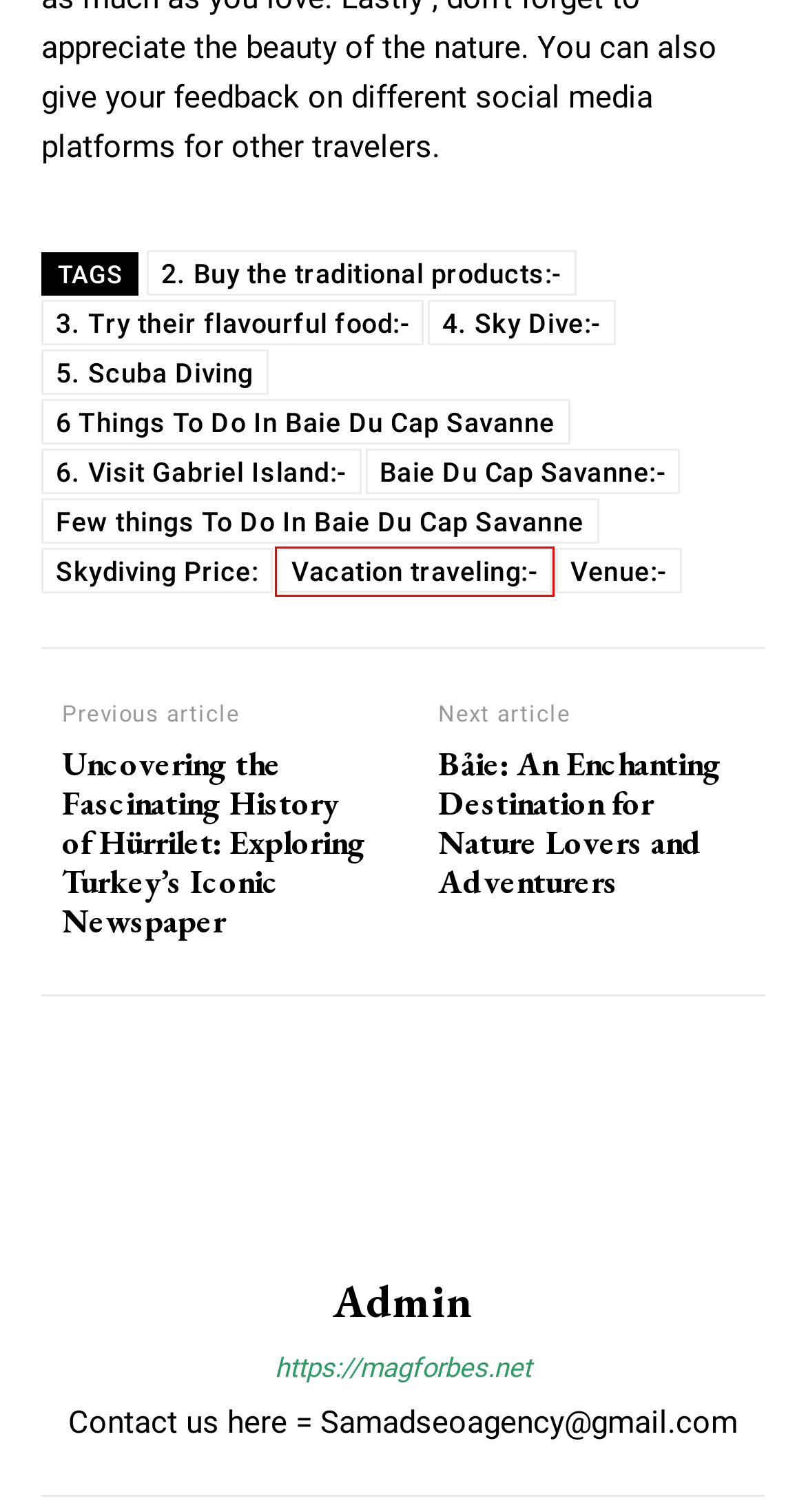You are looking at a screenshot of a webpage with a red bounding box around an element. Determine the best matching webpage description for the new webpage resulting from clicking the element in the red bounding box. Here are the descriptions:
A. Venue:- Archives - MagForbes
B. Baie Du Cap Savanne:- Archives - MagForbes
C. 2. Buy the traditional products:- Archives - MagForbes
D. Few things To Do In Baie Du Cap Savanne Archives - MagForbes
E. 6. Visit Gabriel Island:- Archives - MagForbes
F. 5. Scuba Diving Archives - MagForbes
G. Bảie: An Enchanting Destination for Nature Lovers and Adventurers
H. Vacation traveling:- Archives - MagForbes

H